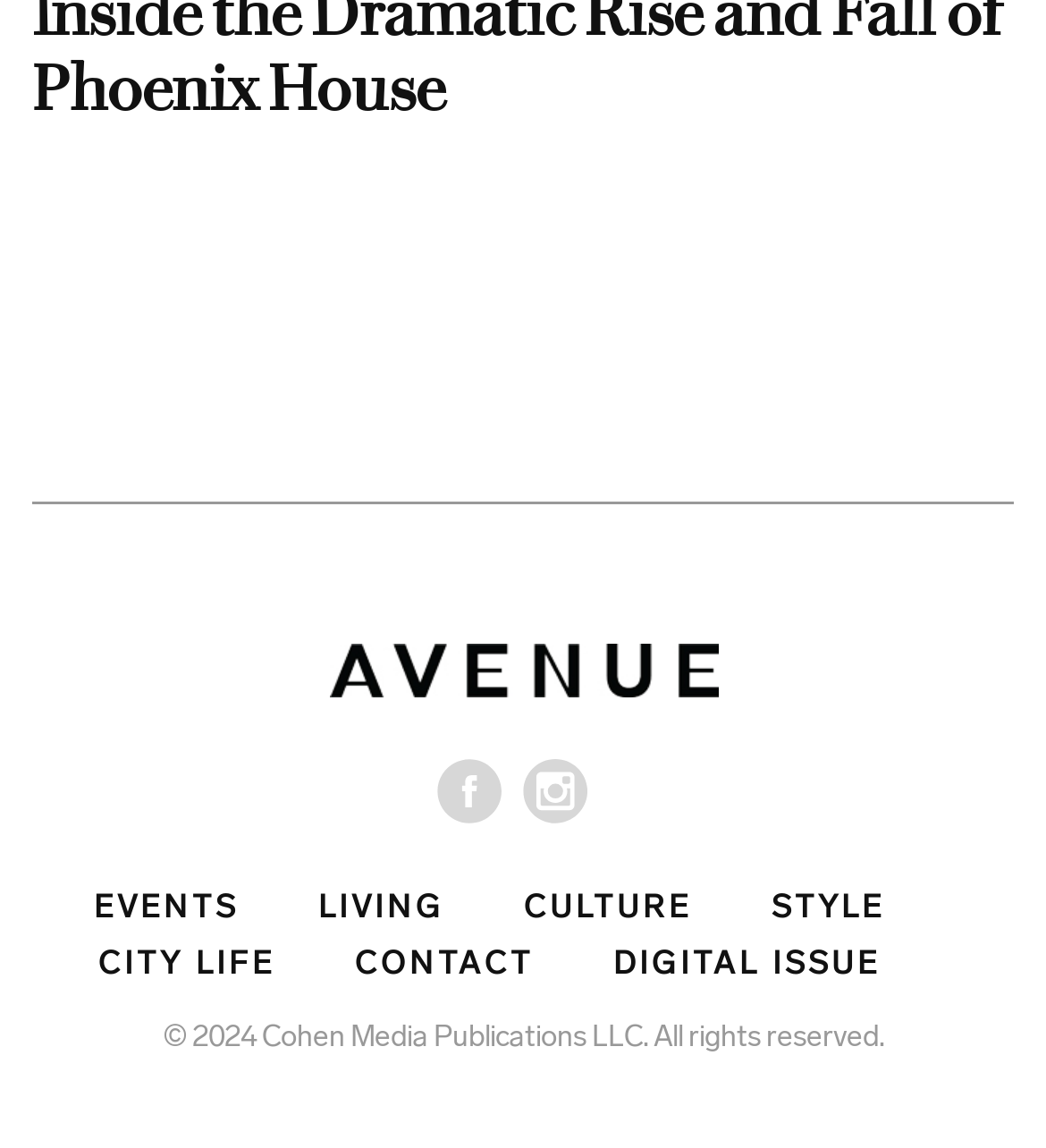Please give a short response to the question using one word or a phrase:
How many main categories are listed on the webpage?

5